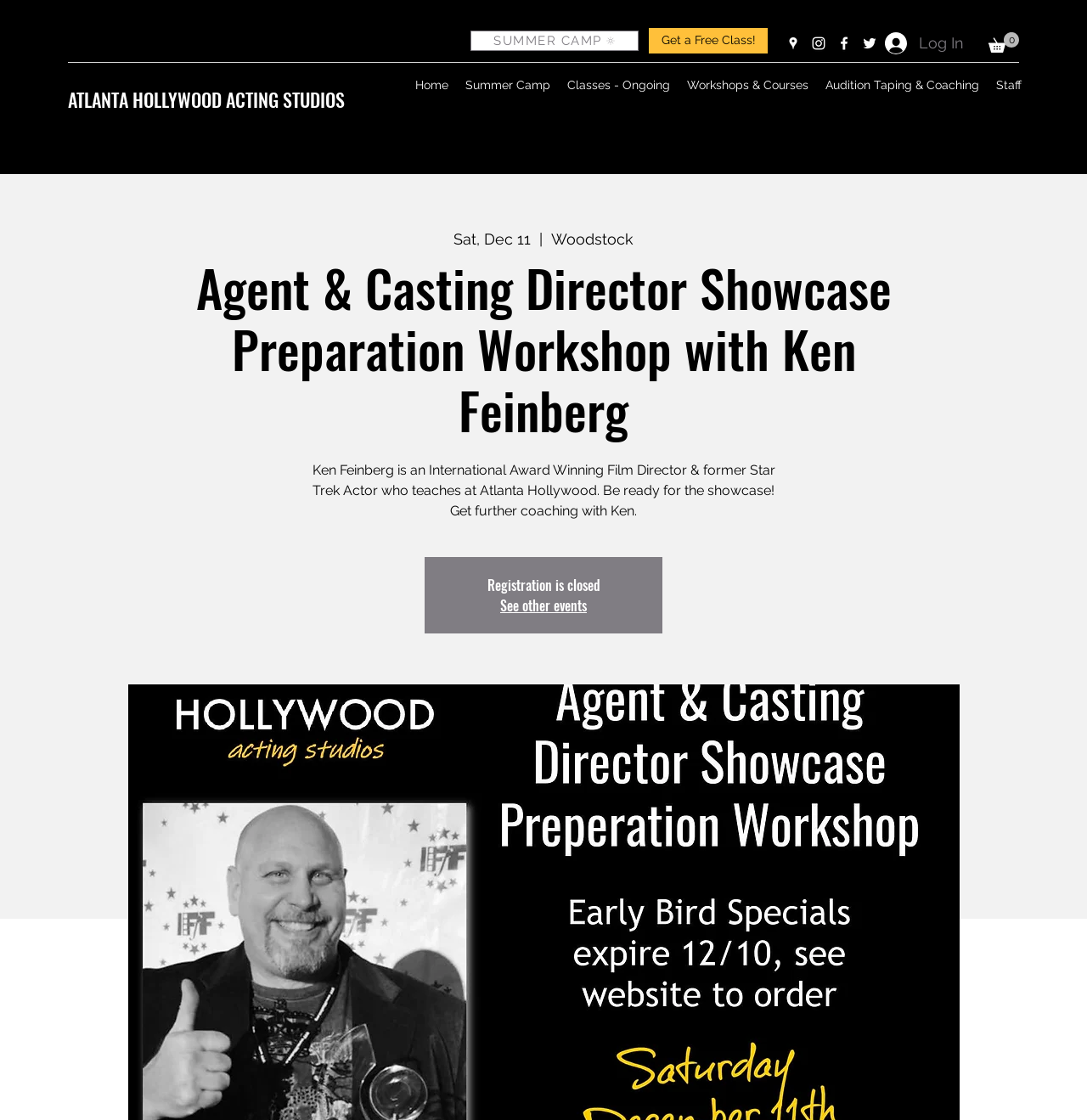Please predict the bounding box coordinates of the element's region where a click is necessary to complete the following instruction: "Get a free class". The coordinates should be represented by four float numbers between 0 and 1, i.e., [left, top, right, bottom].

[0.597, 0.025, 0.706, 0.048]